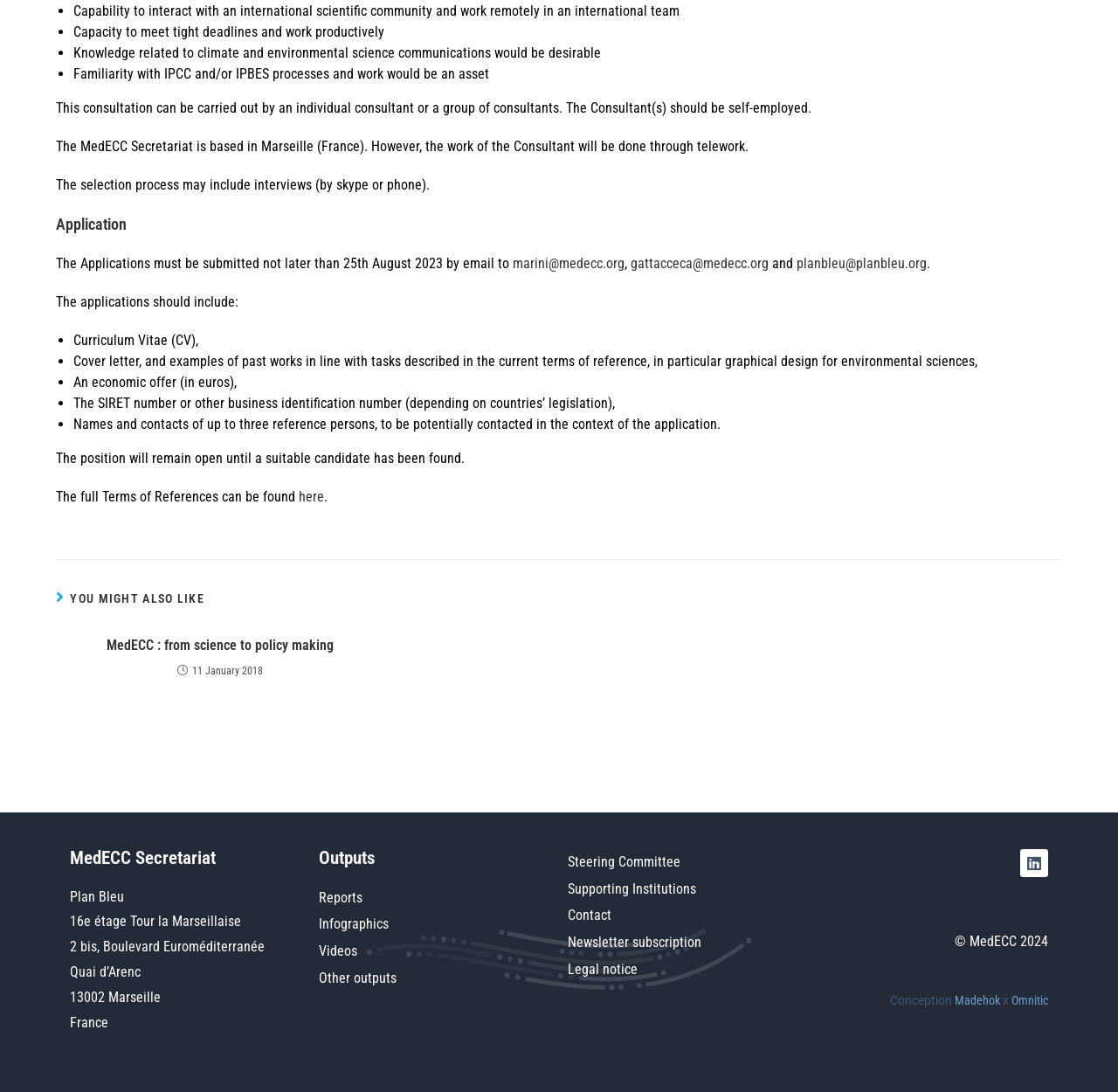What is the location of the MedECC Secretariat?
Answer with a single word or phrase, using the screenshot for reference.

Marseille, France